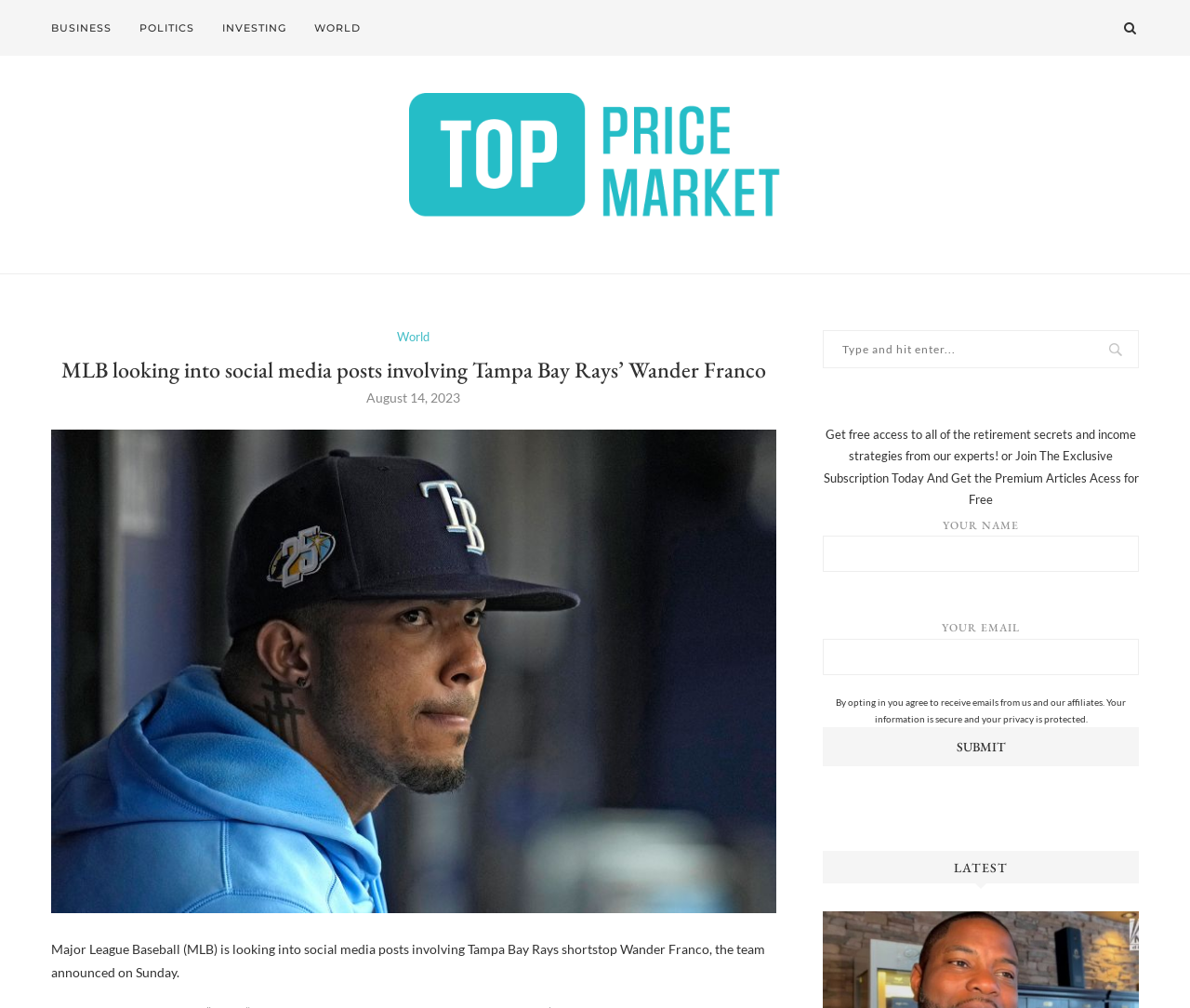Identify the bounding box coordinates of the section to be clicked to complete the task described by the following instruction: "Click on Top Price Market". The coordinates should be four float numbers between 0 and 1, formatted as [left, top, right, bottom].

[0.344, 0.092, 0.656, 0.234]